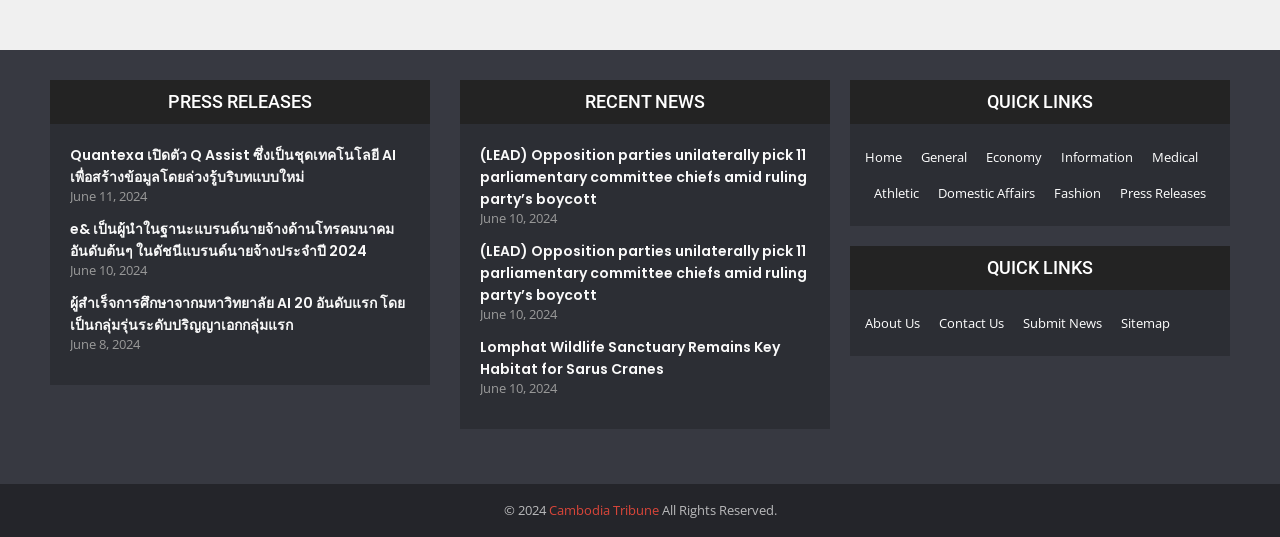What is the date of the second news article?
Based on the screenshot, provide your answer in one word or phrase.

June 10, 2024